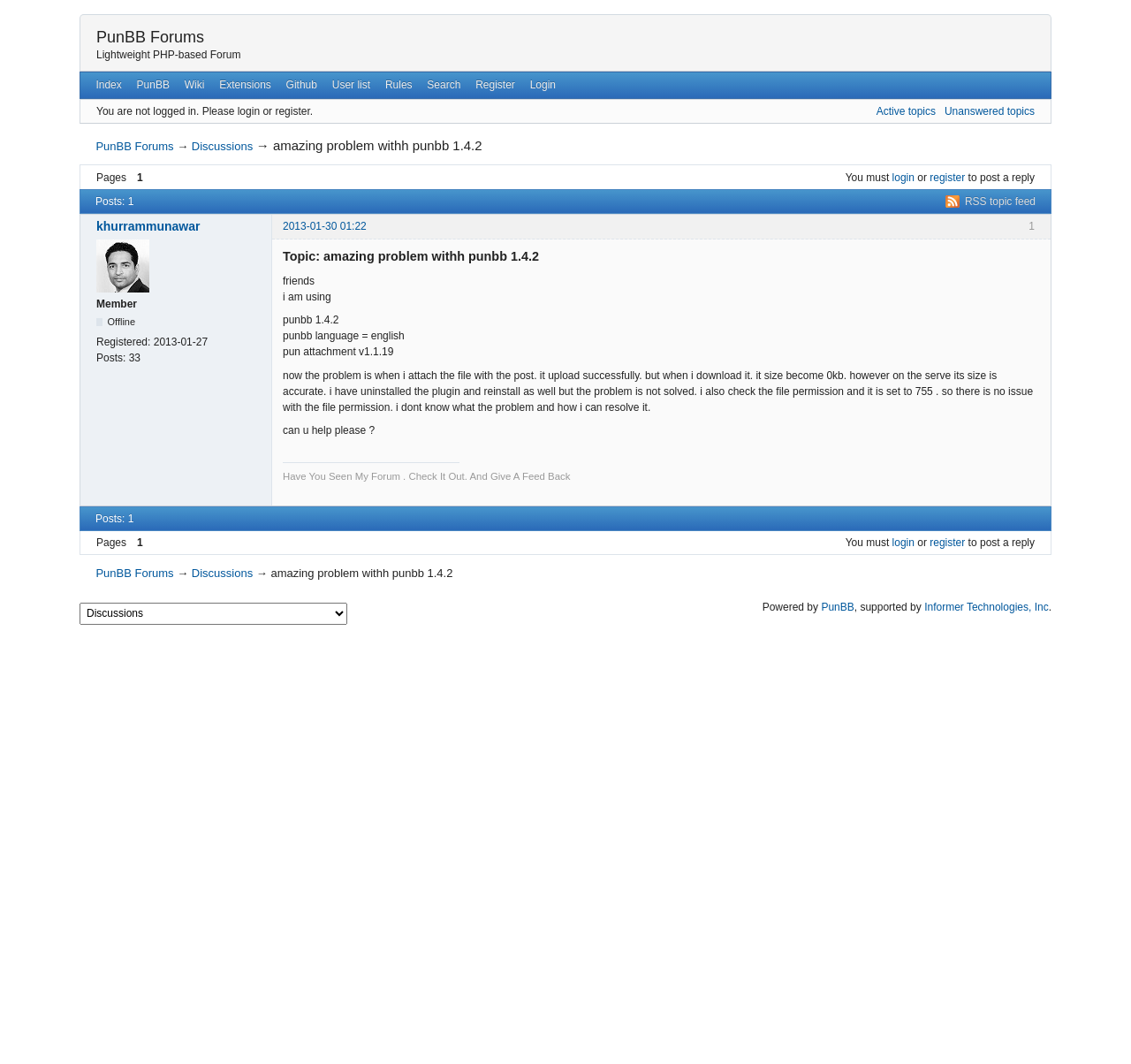Please find the bounding box coordinates of the element that needs to be clicked to perform the following instruction: "Click on the 'Search' link". The bounding box coordinates should be four float numbers between 0 and 1, represented as [left, top, right, bottom].

[0.371, 0.068, 0.414, 0.092]